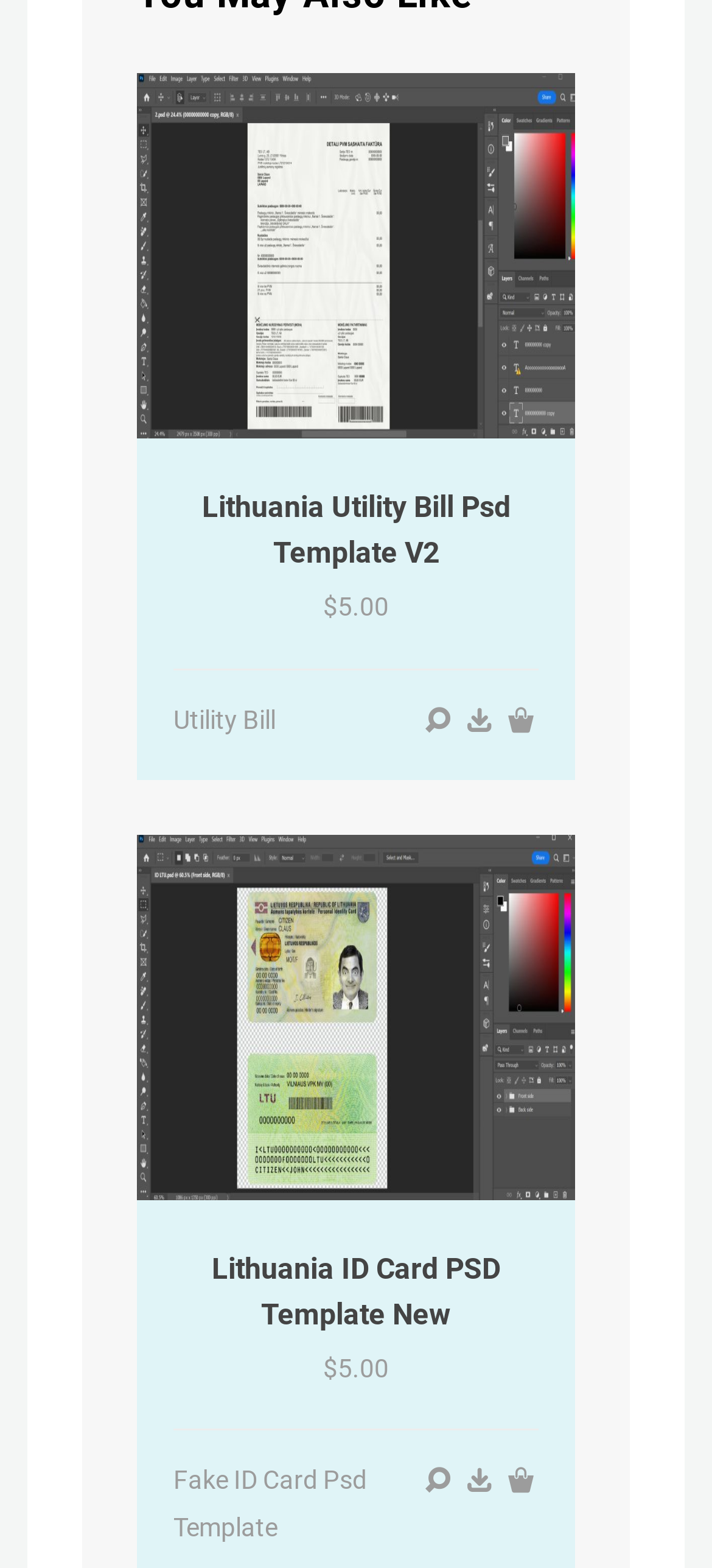Please locate the clickable area by providing the bounding box coordinates to follow this instruction: "view Lithuania Utility Bill Psd Template V2".

[0.265, 0.357, 0.735, 0.407]